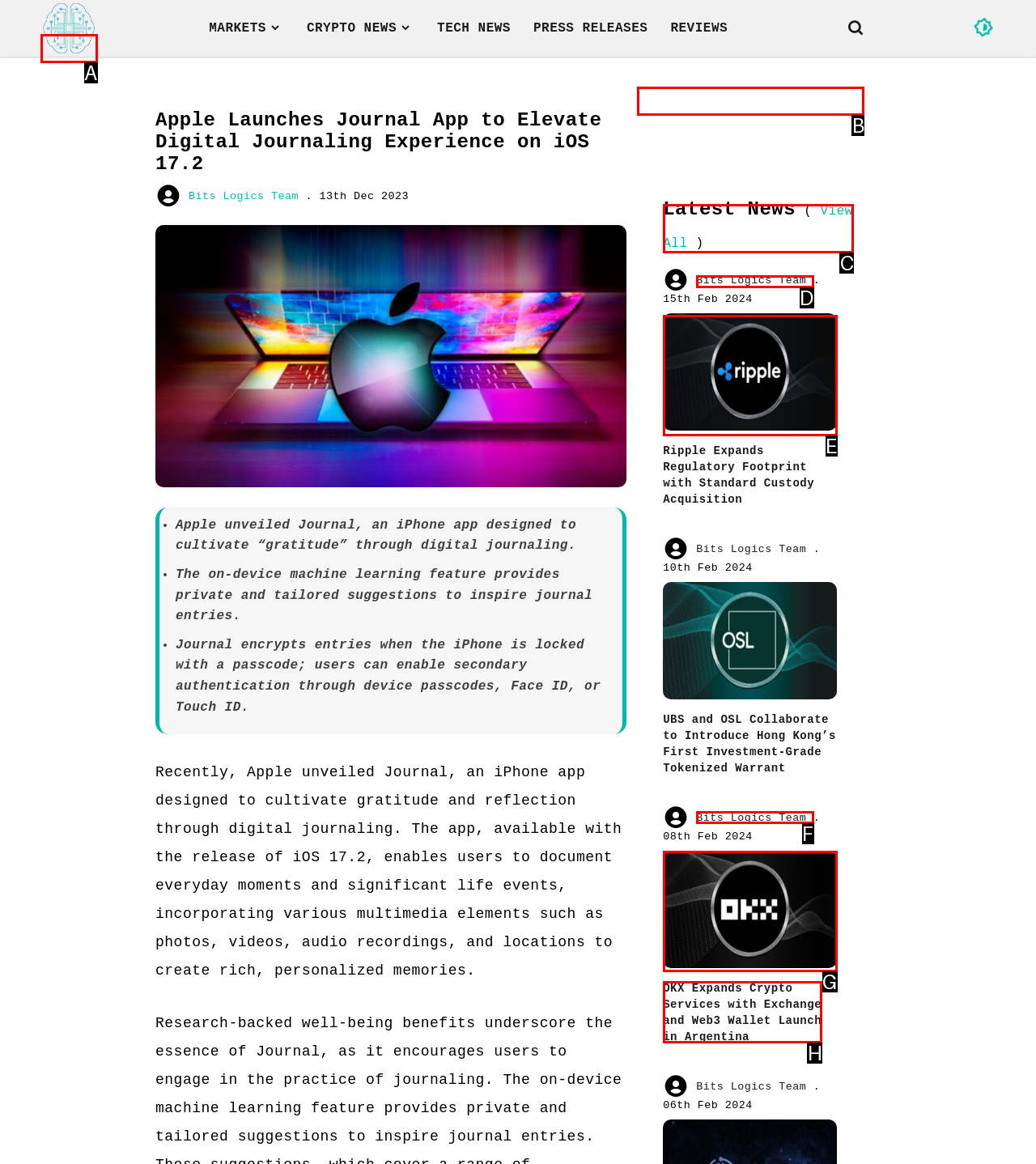Identify the correct UI element to click to follow this instruction: Search for something
Respond with the letter of the appropriate choice from the displayed options.

B